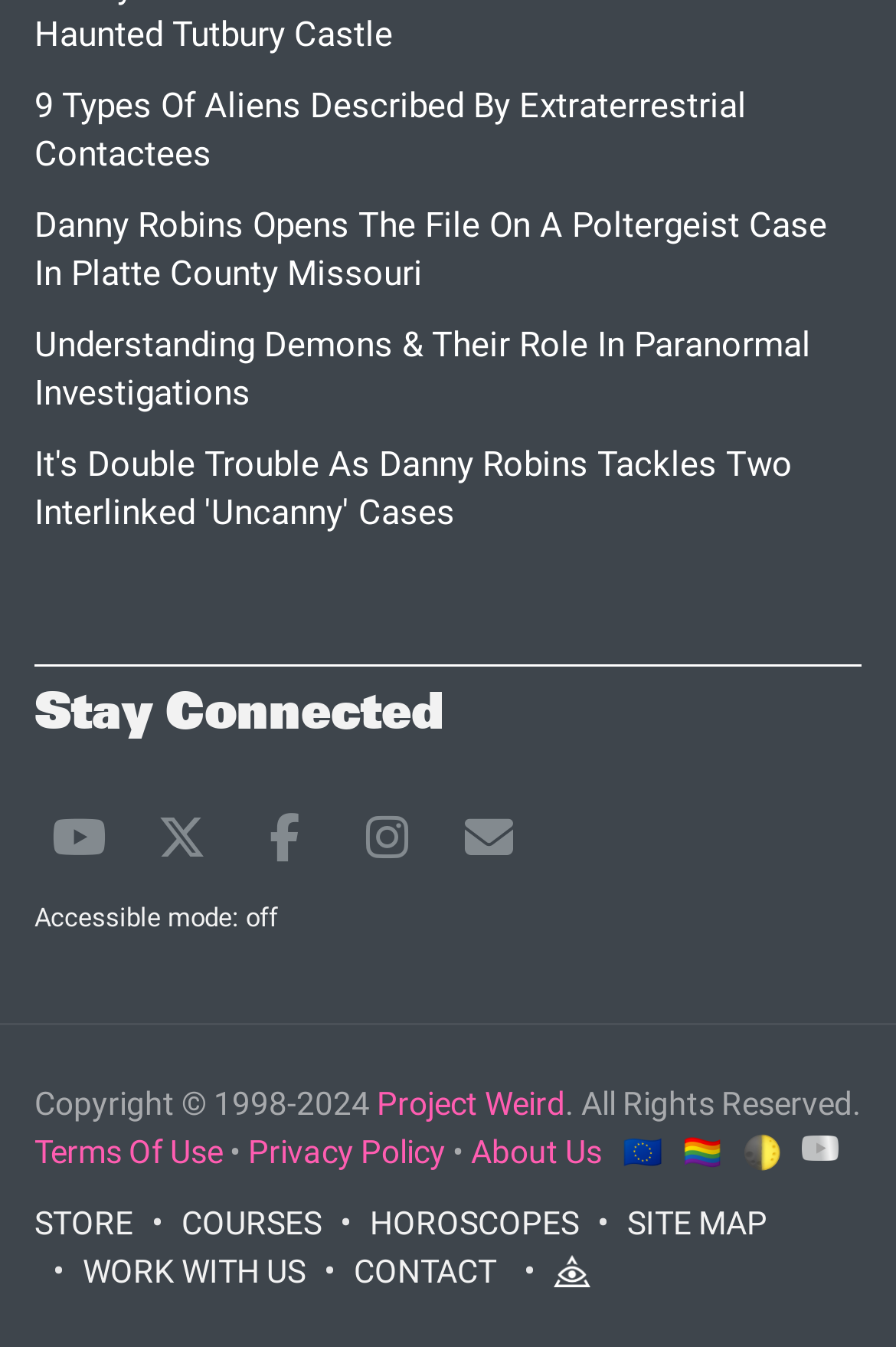Respond with a single word or phrase to the following question: What type of content is available in the 'STORE' section?

Merchandise